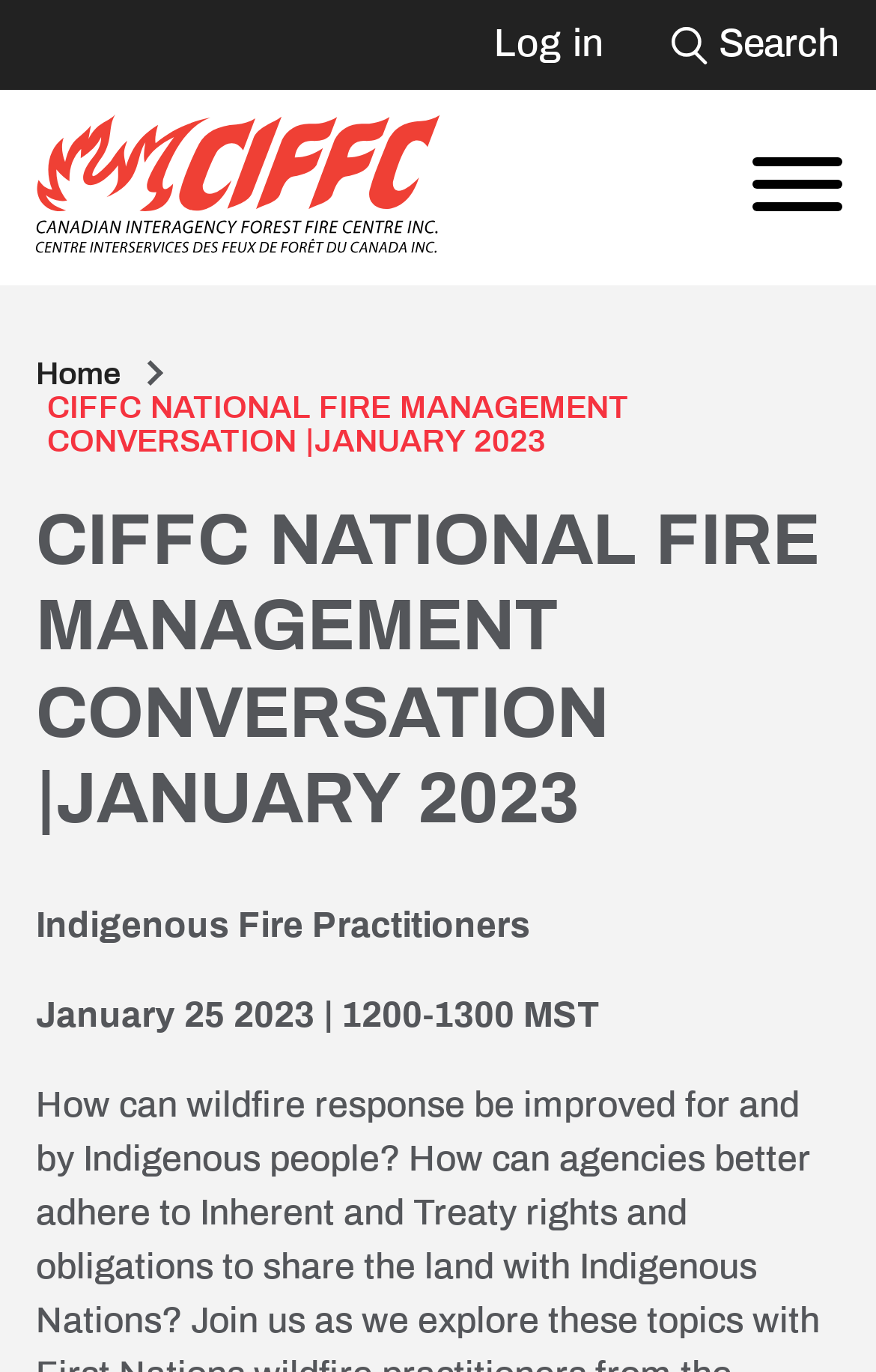Answer the following query with a single word or phrase:
What is the event date?

January 25, 2023